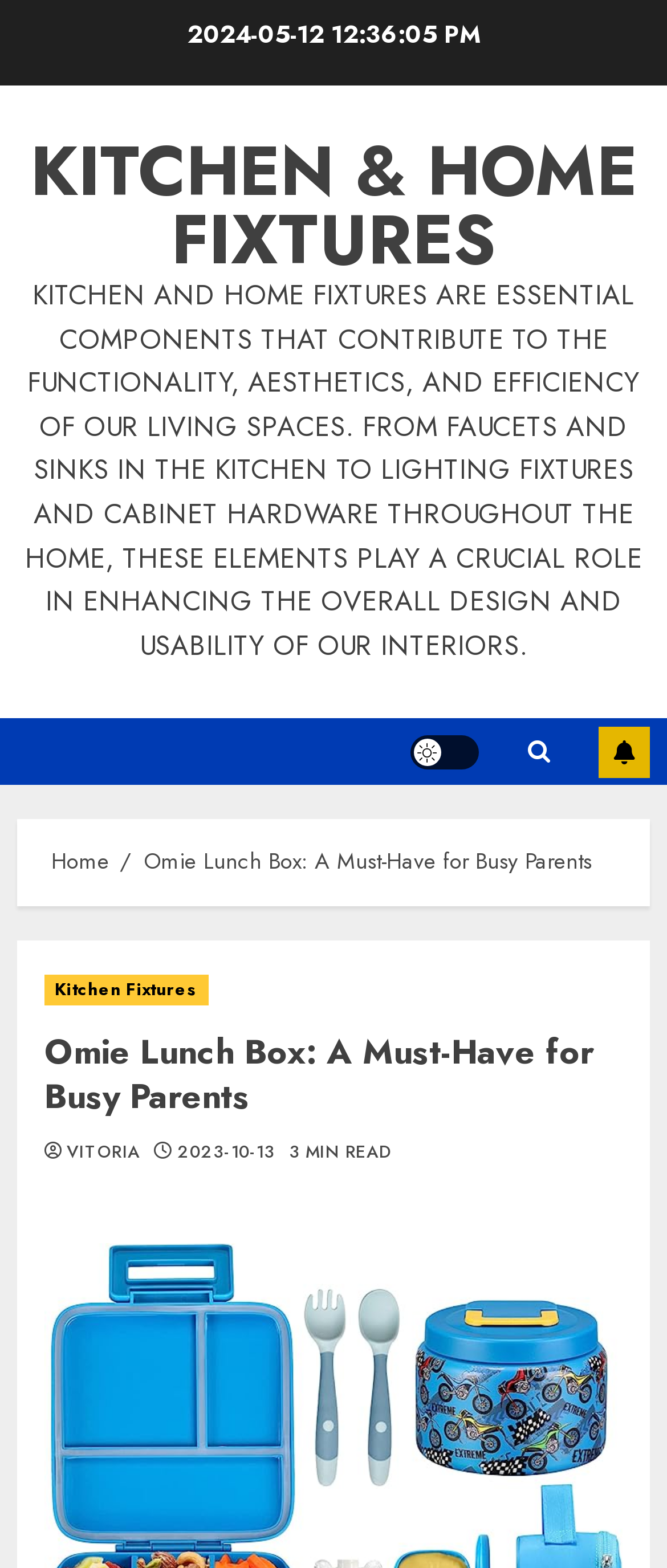Explain the webpage in detail.

This webpage is about Omie Lunch Box, a product designed for busy parents to provide healthy and delicious lunches for their children. At the top of the page, there is a date "2024-05-12" displayed. Below it, there is a main heading "Omie Lunch Box: A Must-Have for Busy Parents" which is also a link. 

On the top left side, there is a link "KITCHEN & HOME FIXTURES" which is followed by a descriptive paragraph about the importance of kitchen and home fixtures in enhancing the functionality and aesthetics of living spaces. 

On the right side of the page, there are three links: "Light/Dark Button", a Facebook icon, and "SUBSCRIBE". 

Below these links, there is a navigation section "Breadcrumbs" which shows the page's location in the website's hierarchy, with links to "Home" and the current page "Omie Lunch Box: A Must-Have for Busy Parents". 

The main content of the page is divided into sections, with a heading "Omie Lunch Box: A Must-Have for Busy Parents" at the top. There are links to related topics such as "Kitchen Fixtures" and "VITORIA", as well as a publication date "2023-10-13" and an estimated reading time "3 MIN READ".